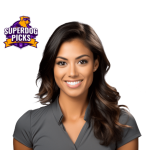What is Emily Torres' hair type?
Use the screenshot to answer the question with a single word or phrase.

Long, wavy